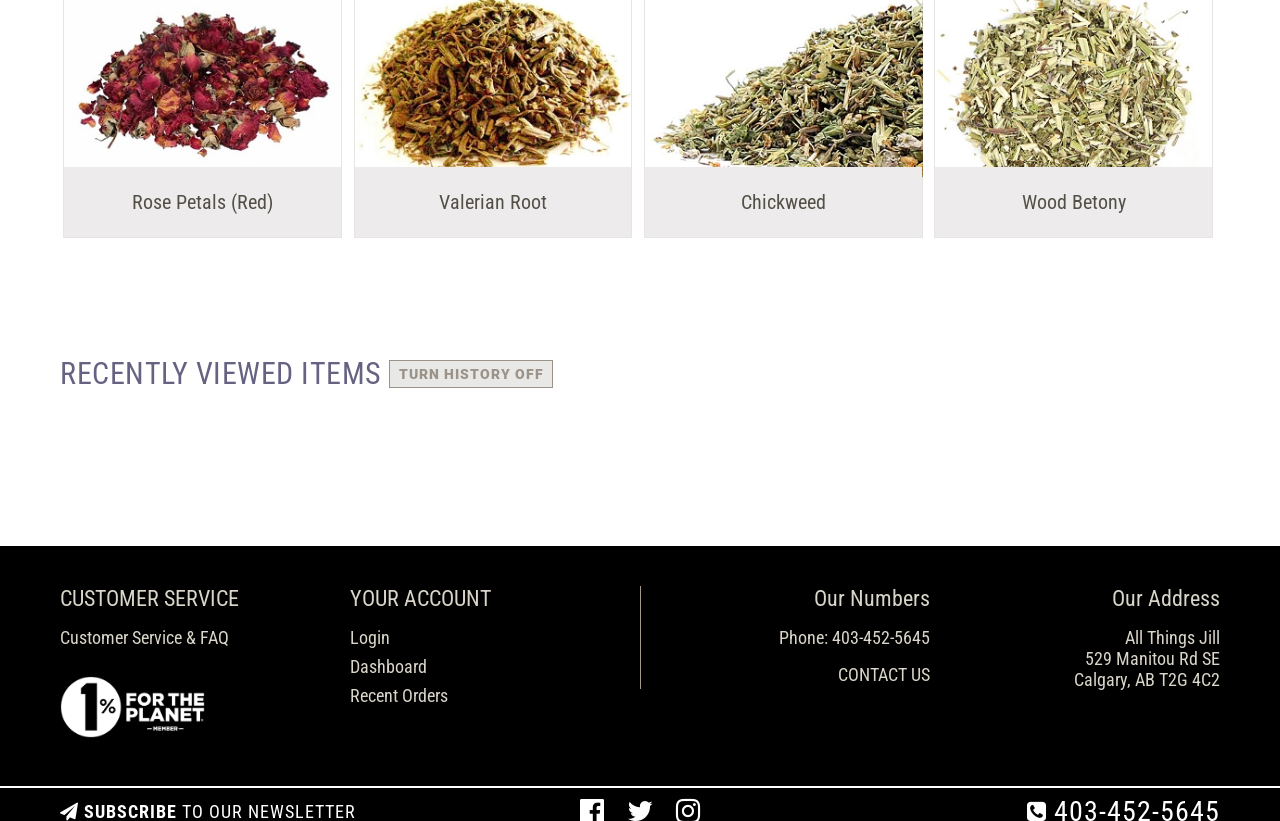What is the name of the company? Observe the screenshot and provide a one-word or short phrase answer.

All Things Jill